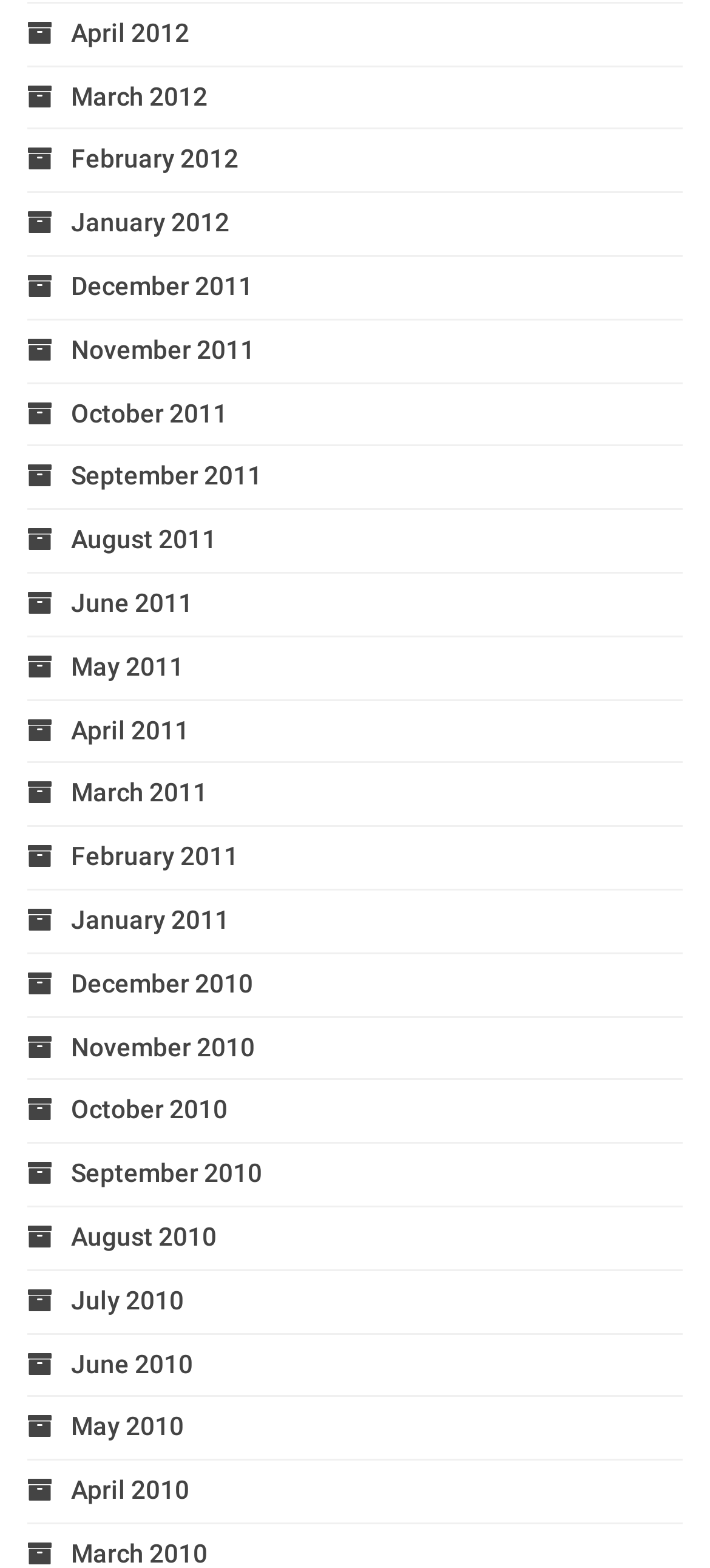Identify the bounding box coordinates of the clickable region to carry out the given instruction: "Leave a comment".

None